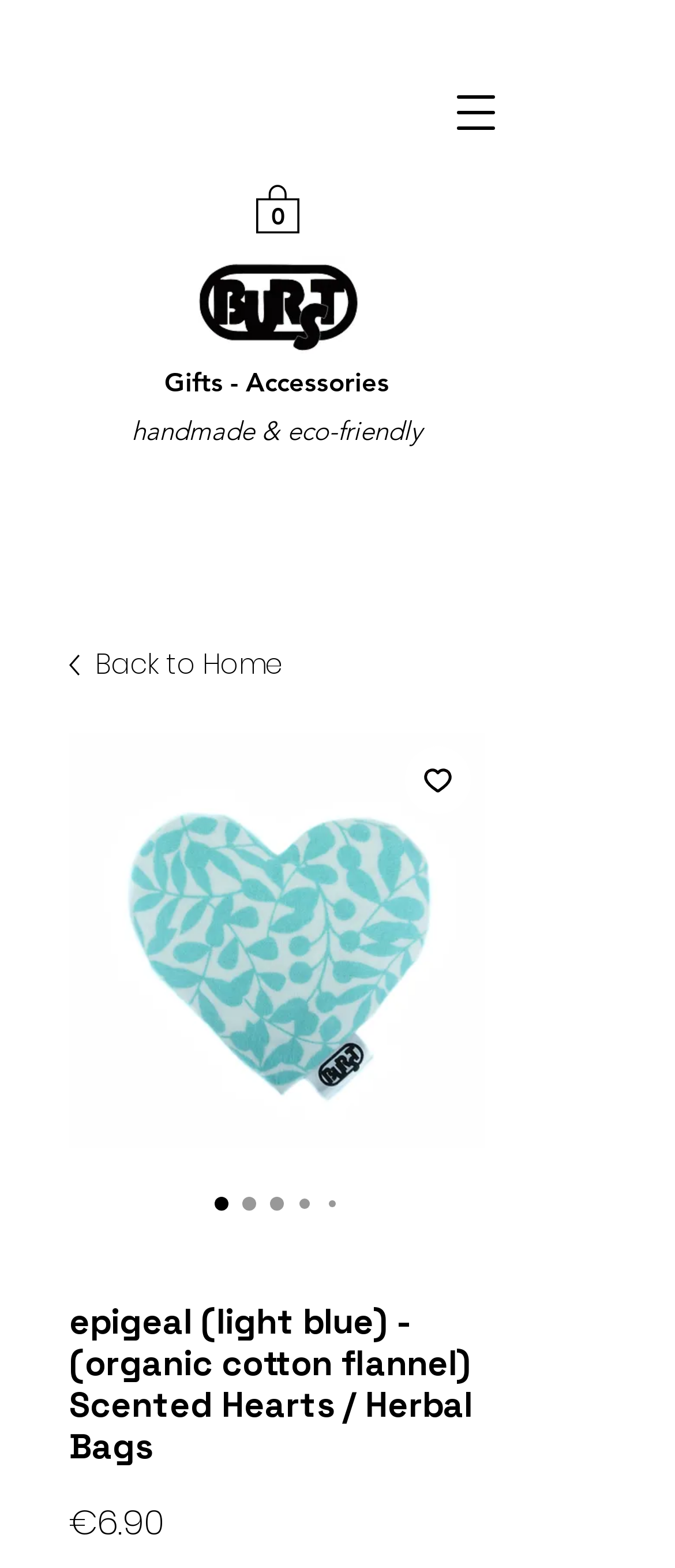What is the theme of the gifts?
Please provide a single word or phrase based on the screenshot.

handmade & eco-friendly